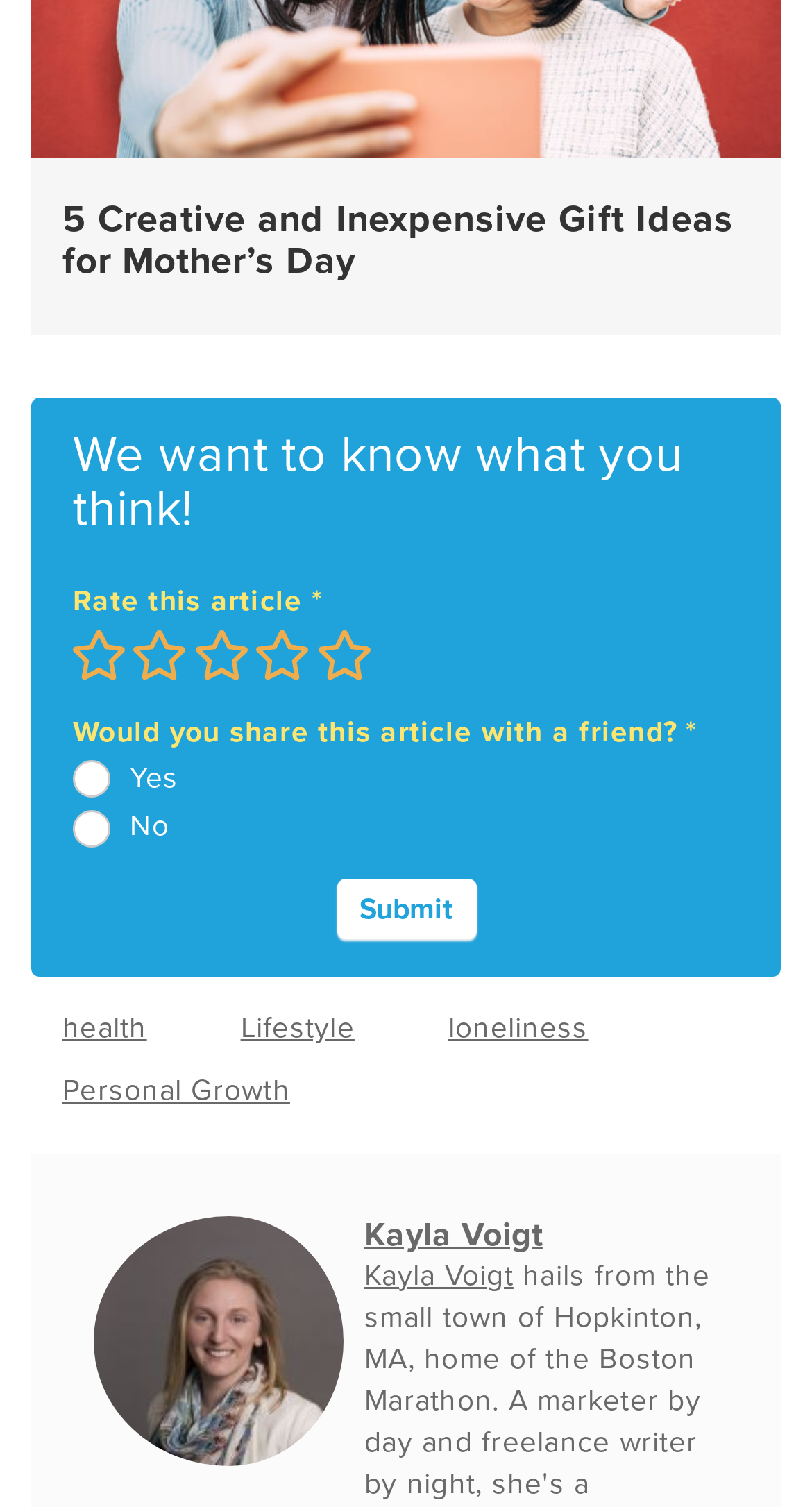What is the author's name?
Please analyze the image and answer the question with as much detail as possible.

The author's name can be found at the bottom of the webpage, where there is a heading 'Kayla Voigt' with a link to the author's profile.